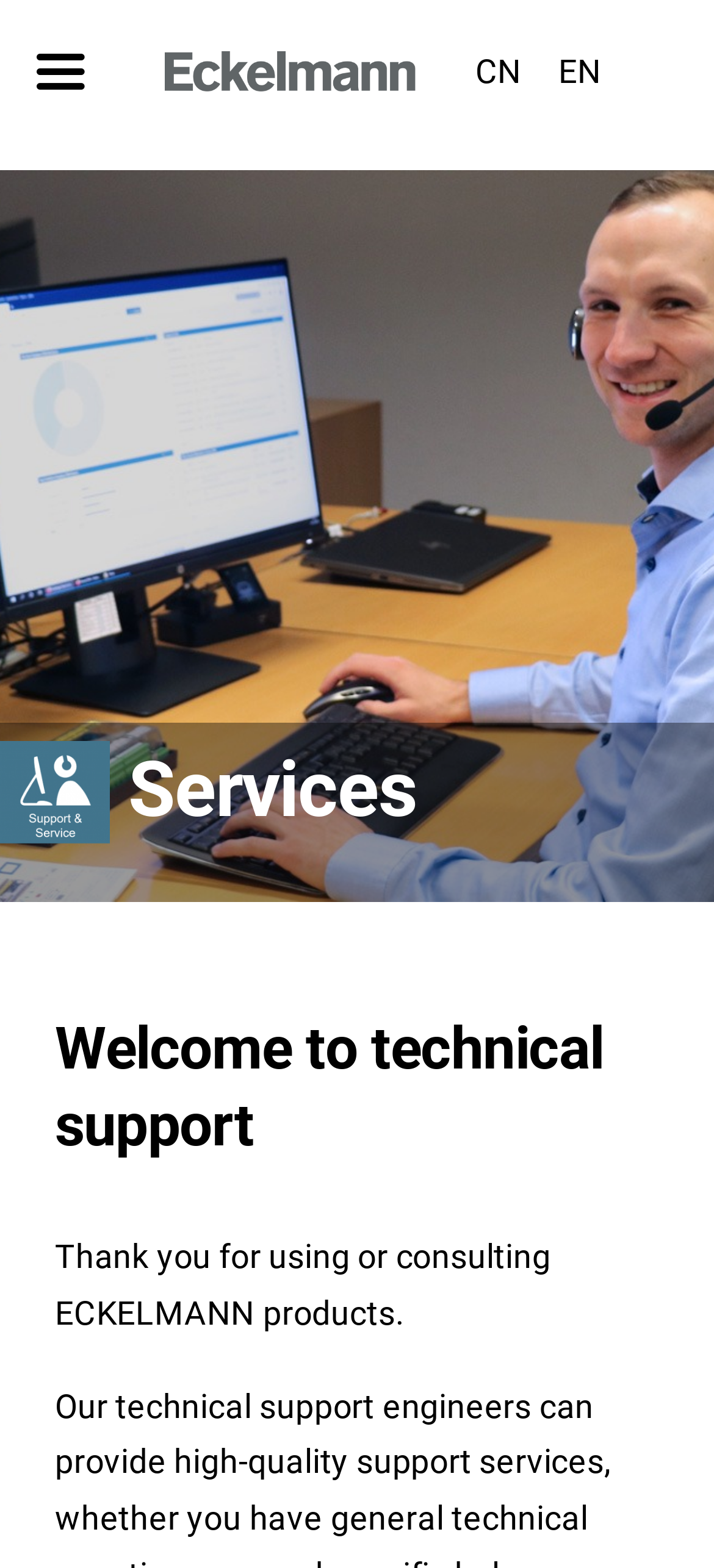How many languages can I switch to?
Respond to the question with a single word or phrase according to the image.

2